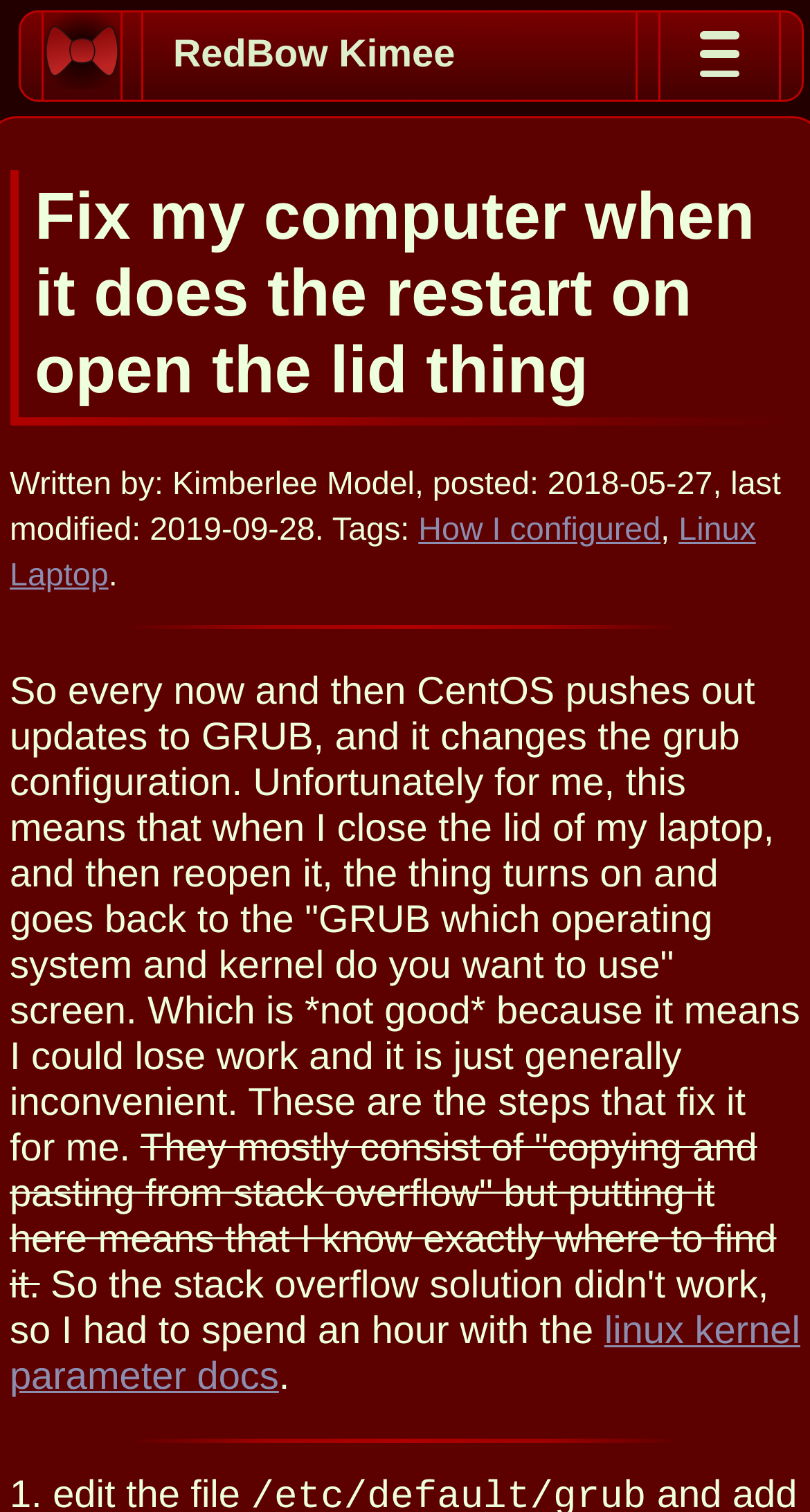What is the purpose of the article?
Analyze the image and provide a thorough answer to the question.

The article is about fixing a specific issue with a computer, where it restarts when the lid is opened, and the author shares their solution to this problem.